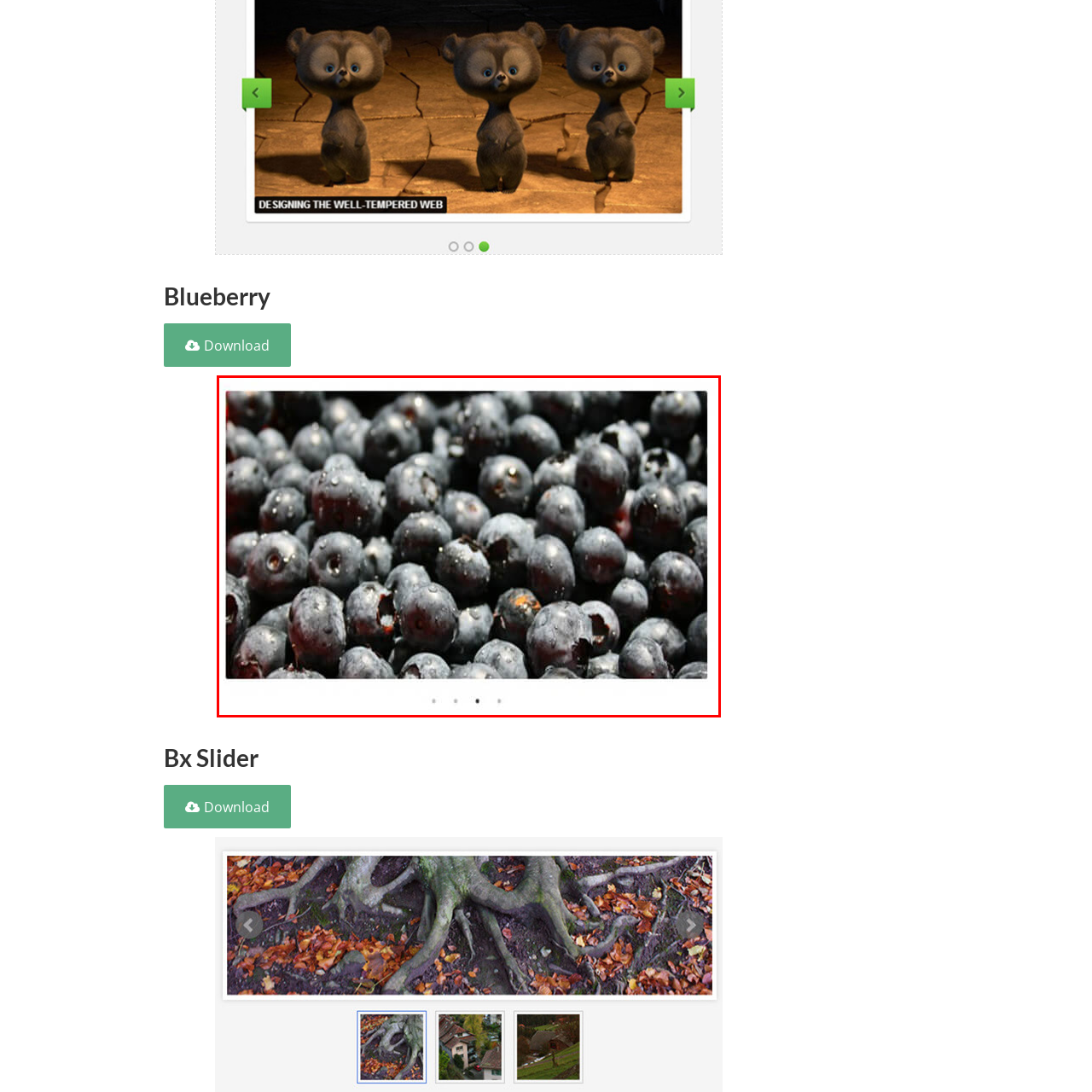Observe the image area highlighted by the pink border and answer the ensuing question in detail, using the visual cues: 
Why do the blueberries appear shiny?

The caption states that the surface of the blueberries is 'slightly glistening', which could be due to recent washing or natural dew, giving them a shiny appearance.